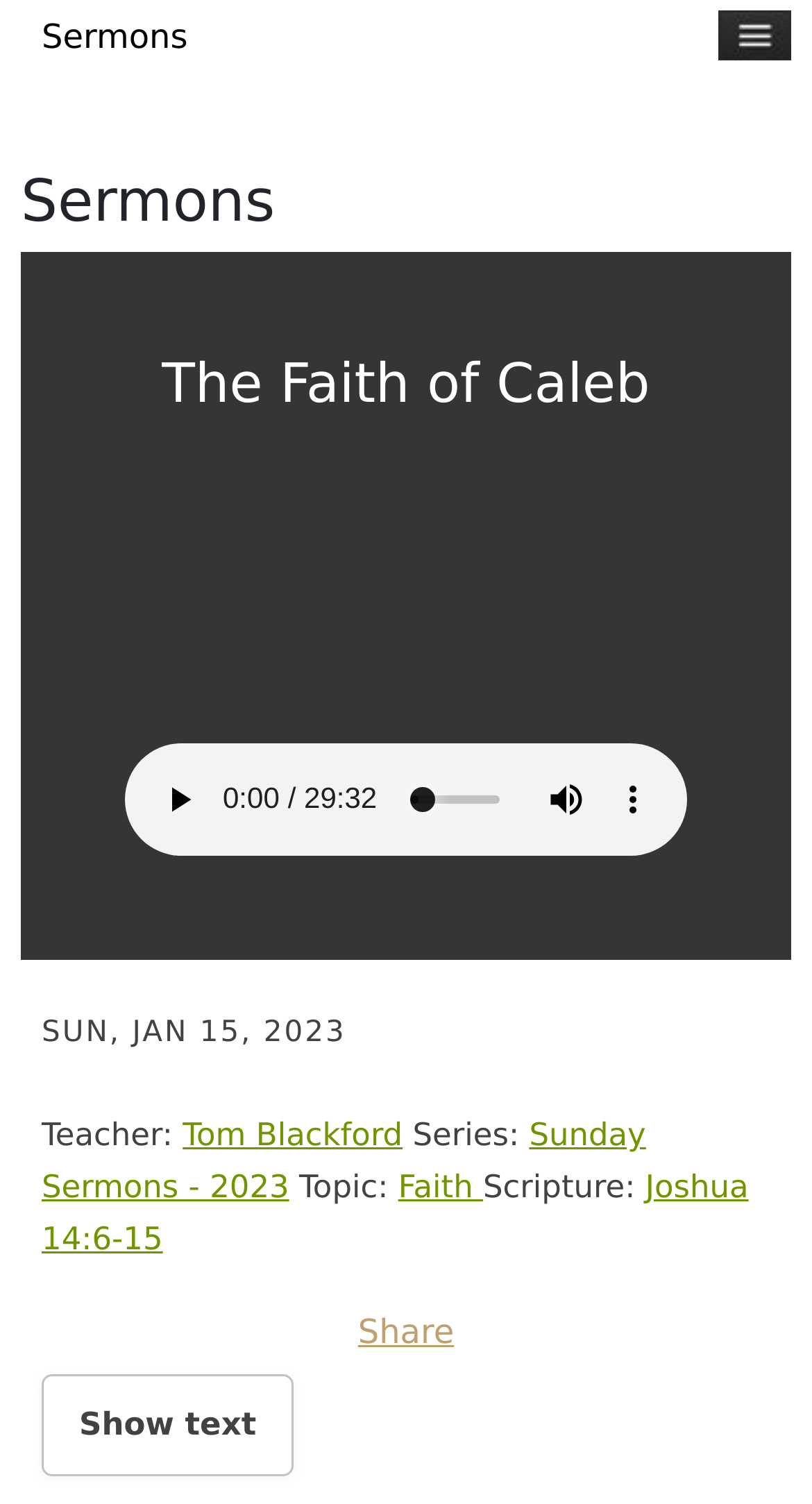Given the element description "Show text Hide text", identify the bounding box of the corresponding UI element.

[0.051, 0.914, 0.362, 0.981]